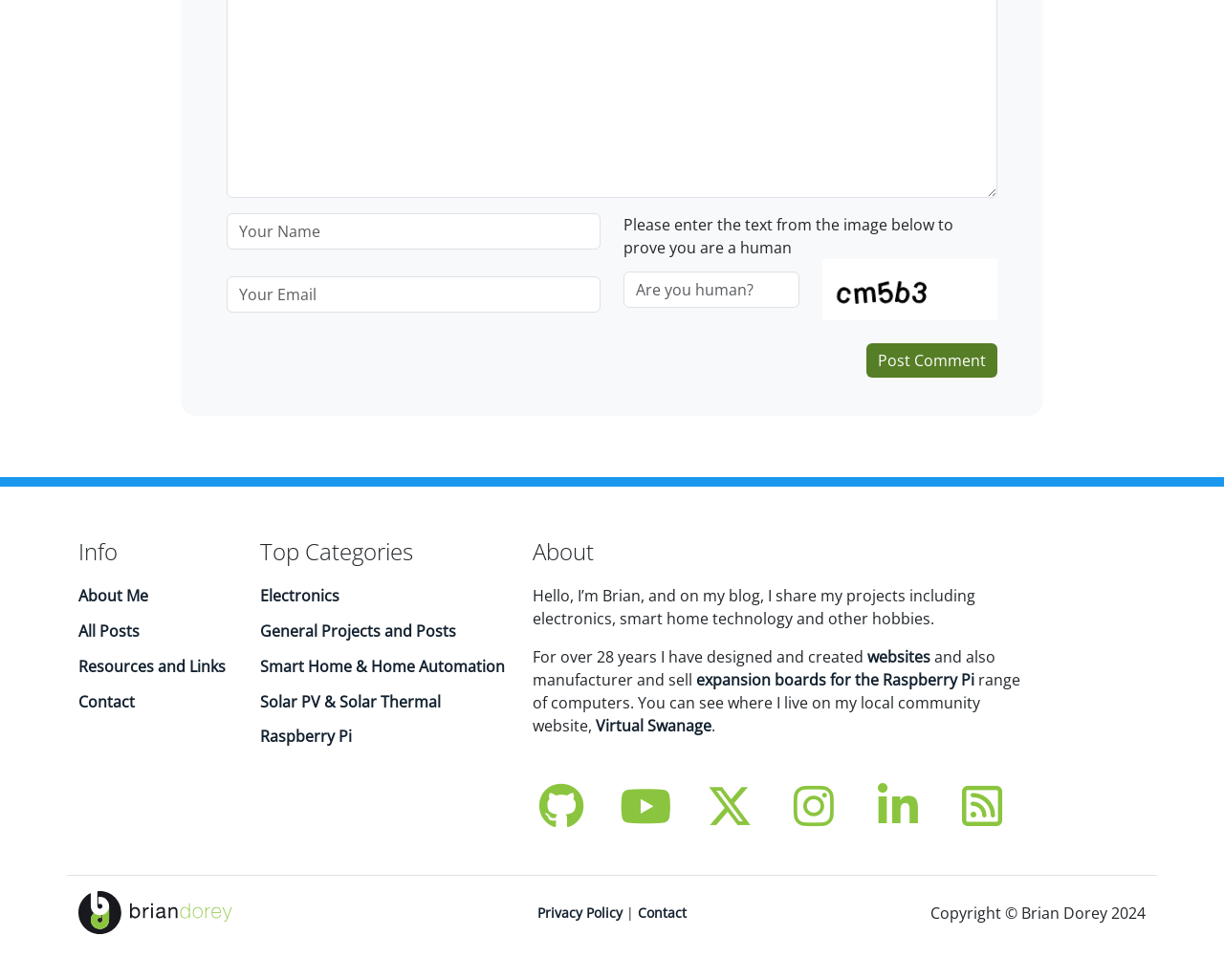Please identify the bounding box coordinates of the element on the webpage that should be clicked to follow this instruction: "Enter the verification text". The bounding box coordinates should be given as four float numbers between 0 and 1, formatted as [left, top, right, bottom].

[0.509, 0.277, 0.653, 0.314]